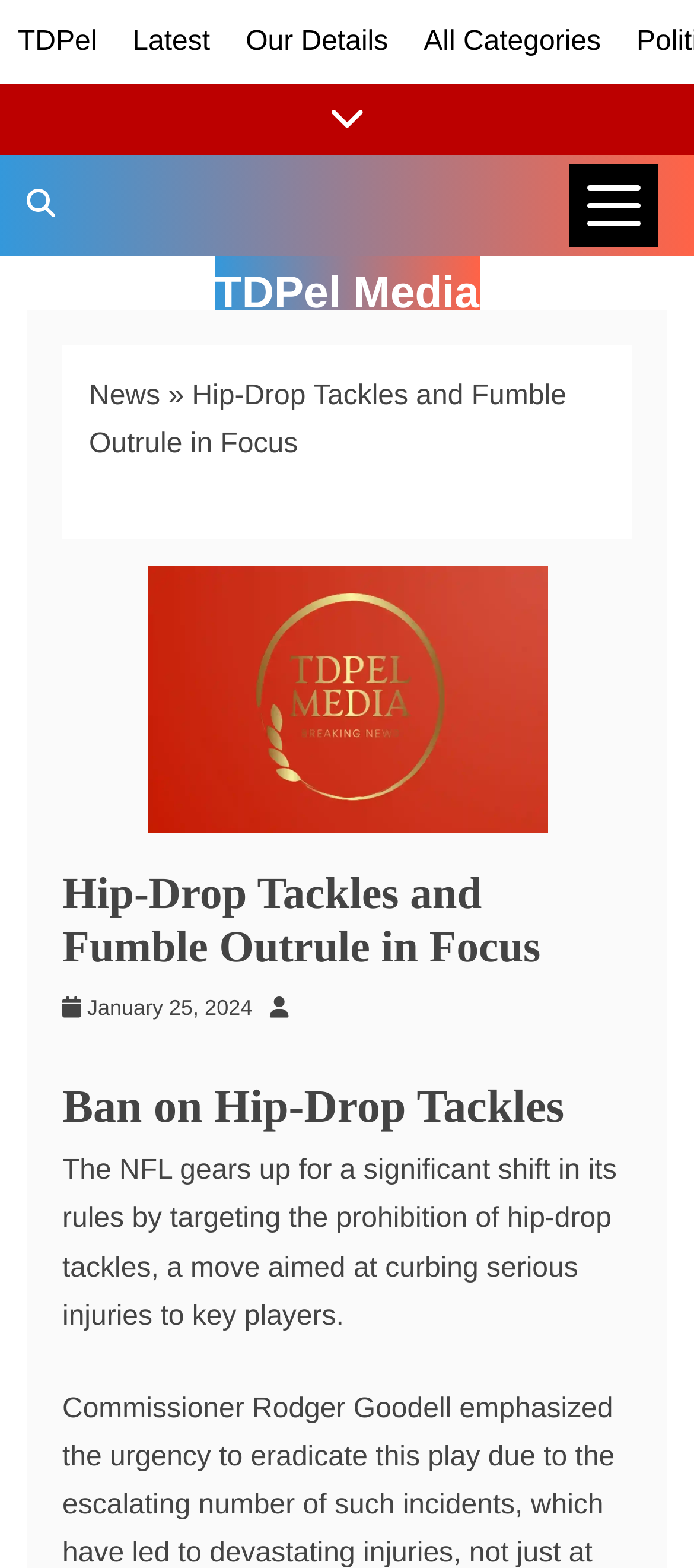Provide the bounding box coordinates of the UI element that matches the description: "December 15, 2023January 25, 2024".

[0.126, 0.634, 0.363, 0.65]